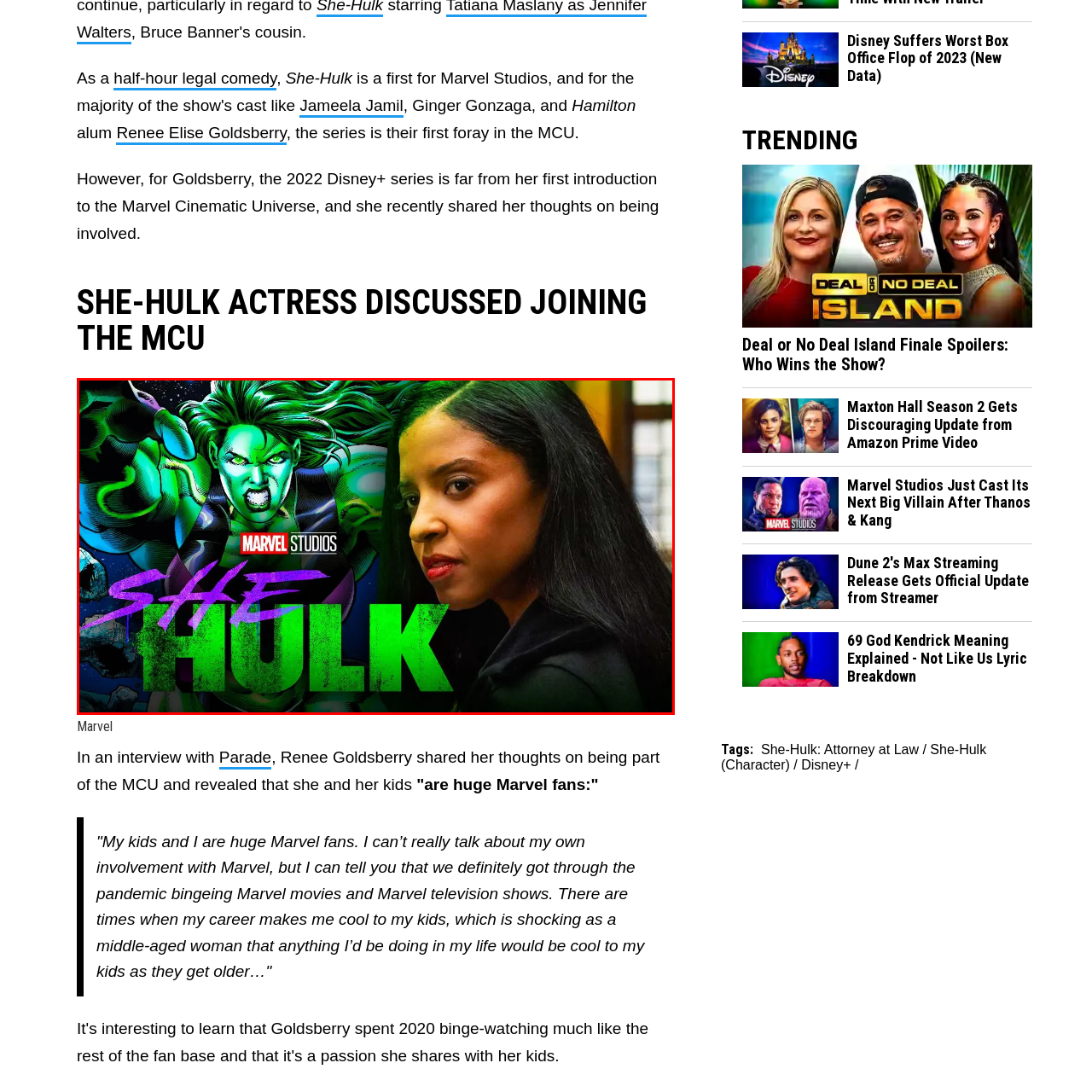Refer to the image within the red outline and provide a one-word or phrase answer to the question:
What is the tone of the series 'She-Hulk: Attorney at Law'?

energetic